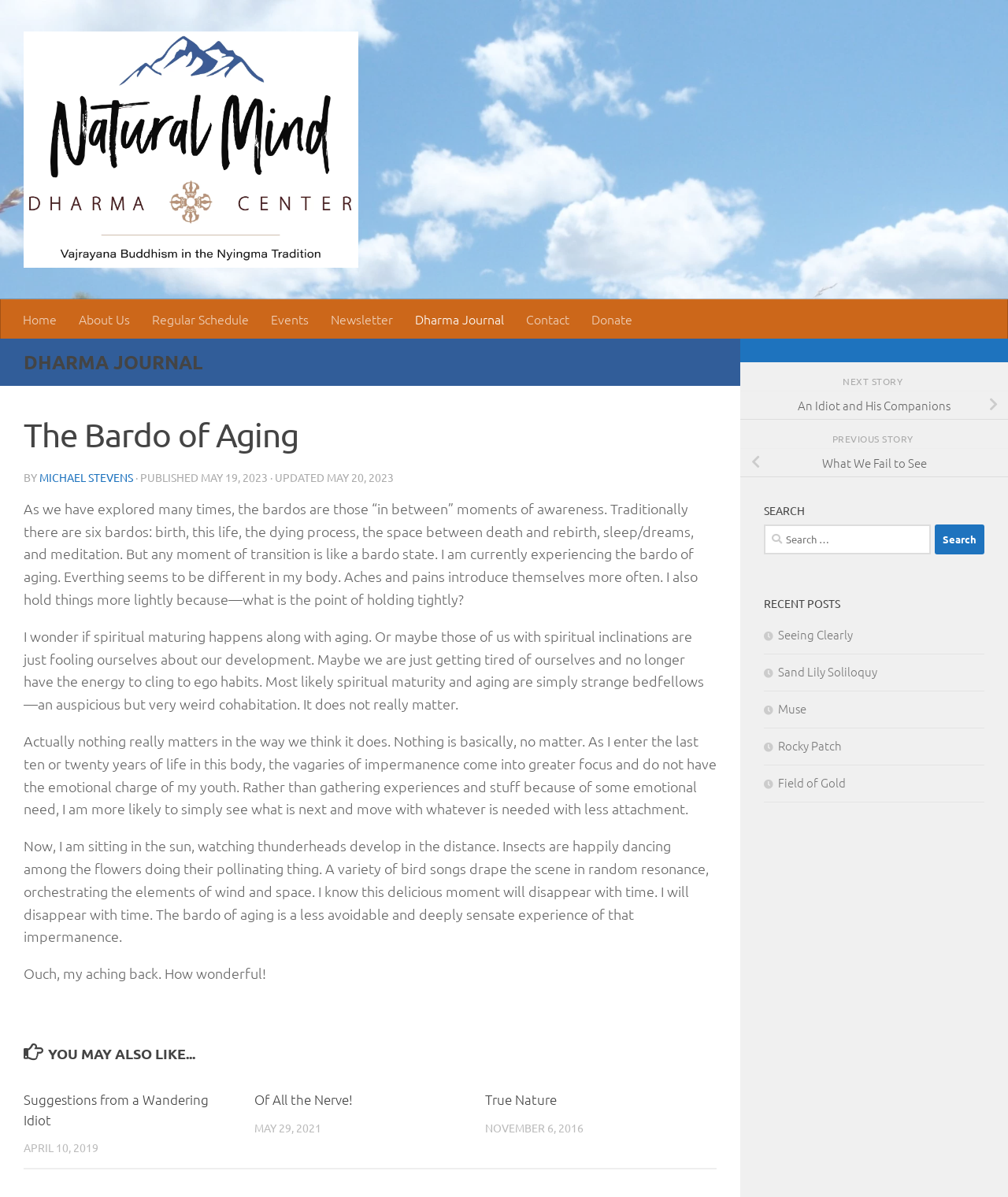What is the author of the article 'The Bardo of Aging'?
Use the information from the screenshot to give a comprehensive response to the question.

I looked for the author's name in the article 'The Bardo of Aging' and found the name 'MICHAEL STEVENS' associated with the article.